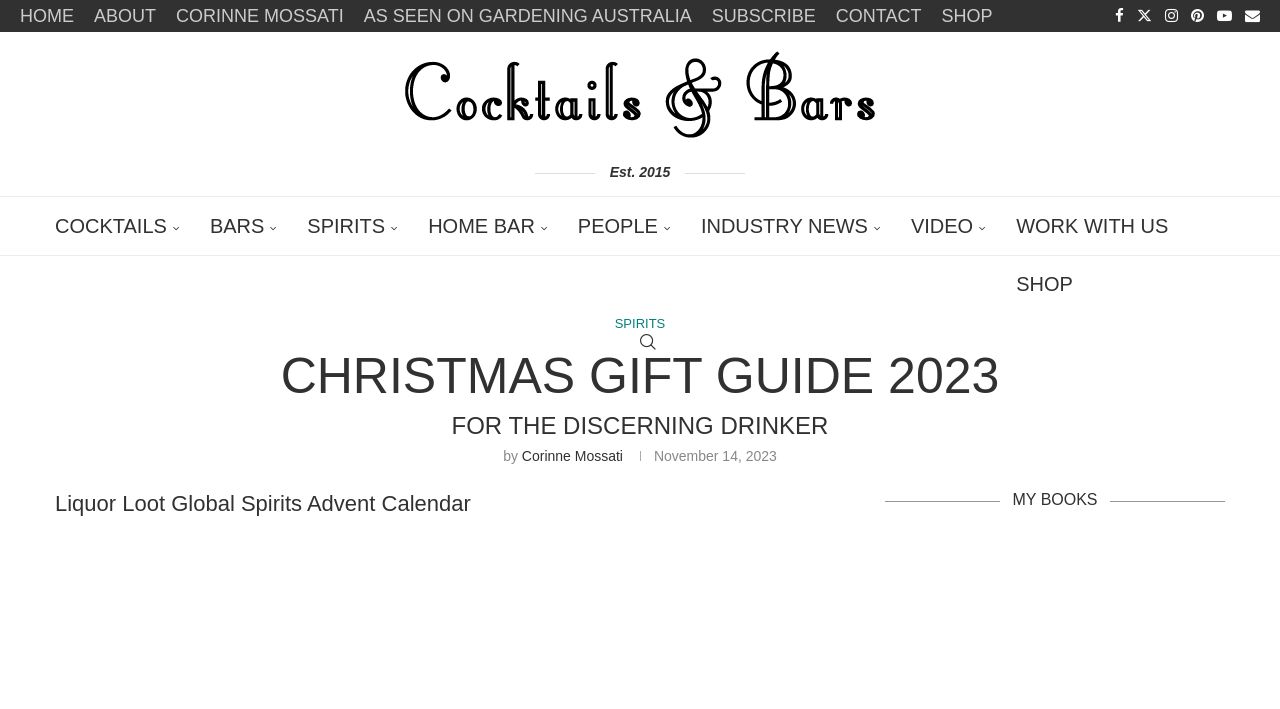What is the name of the website?
From the details in the image, answer the question comprehensively.

I determined the name of the website by looking at the link element with the text 'Cocktails & Bars' which is located at the top of the webpage, indicating that it is the website's title.